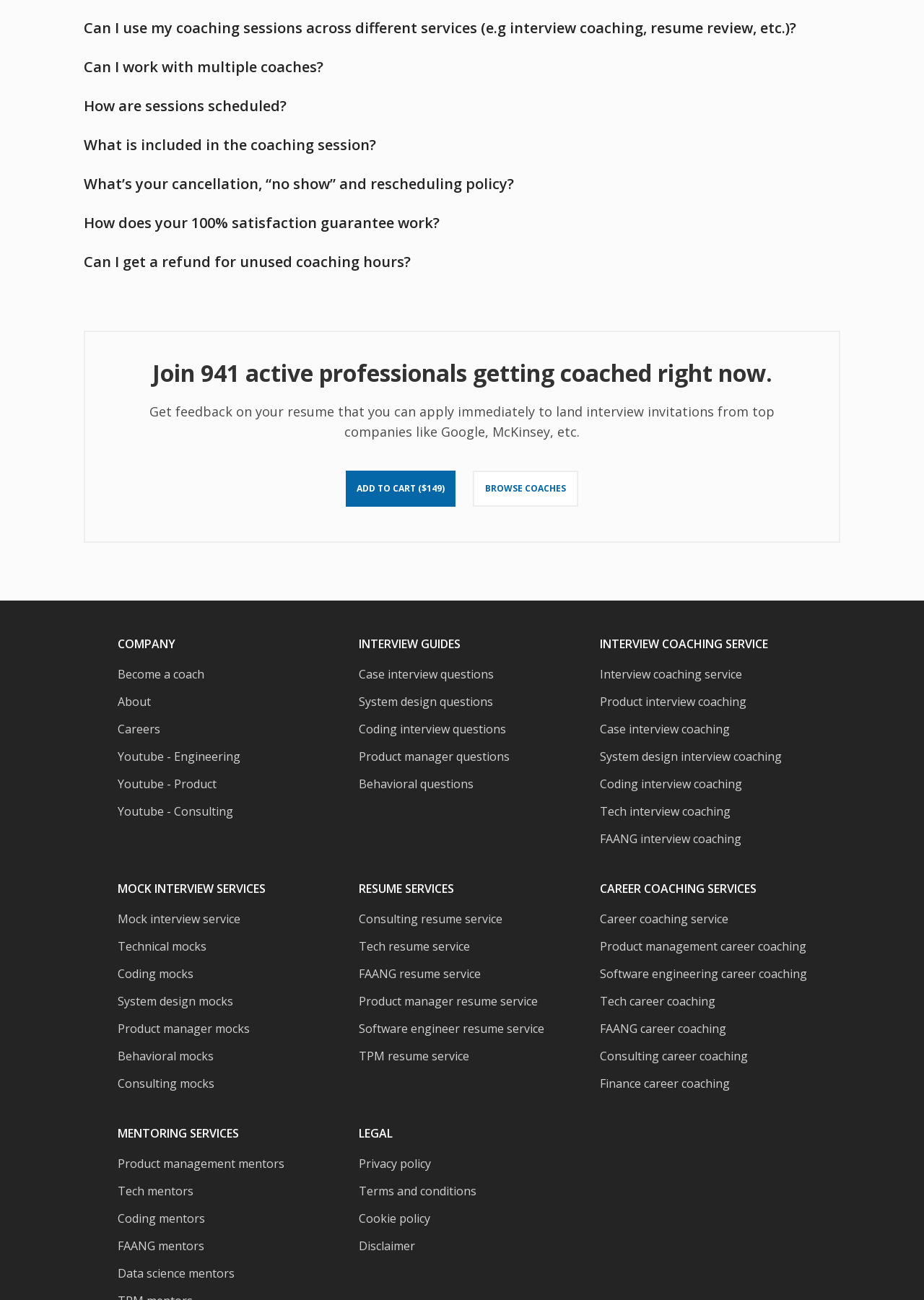What is the purpose of the 'ADD TO CART' button?
Based on the screenshot, answer the question with a single word or phrase.

To purchase a service